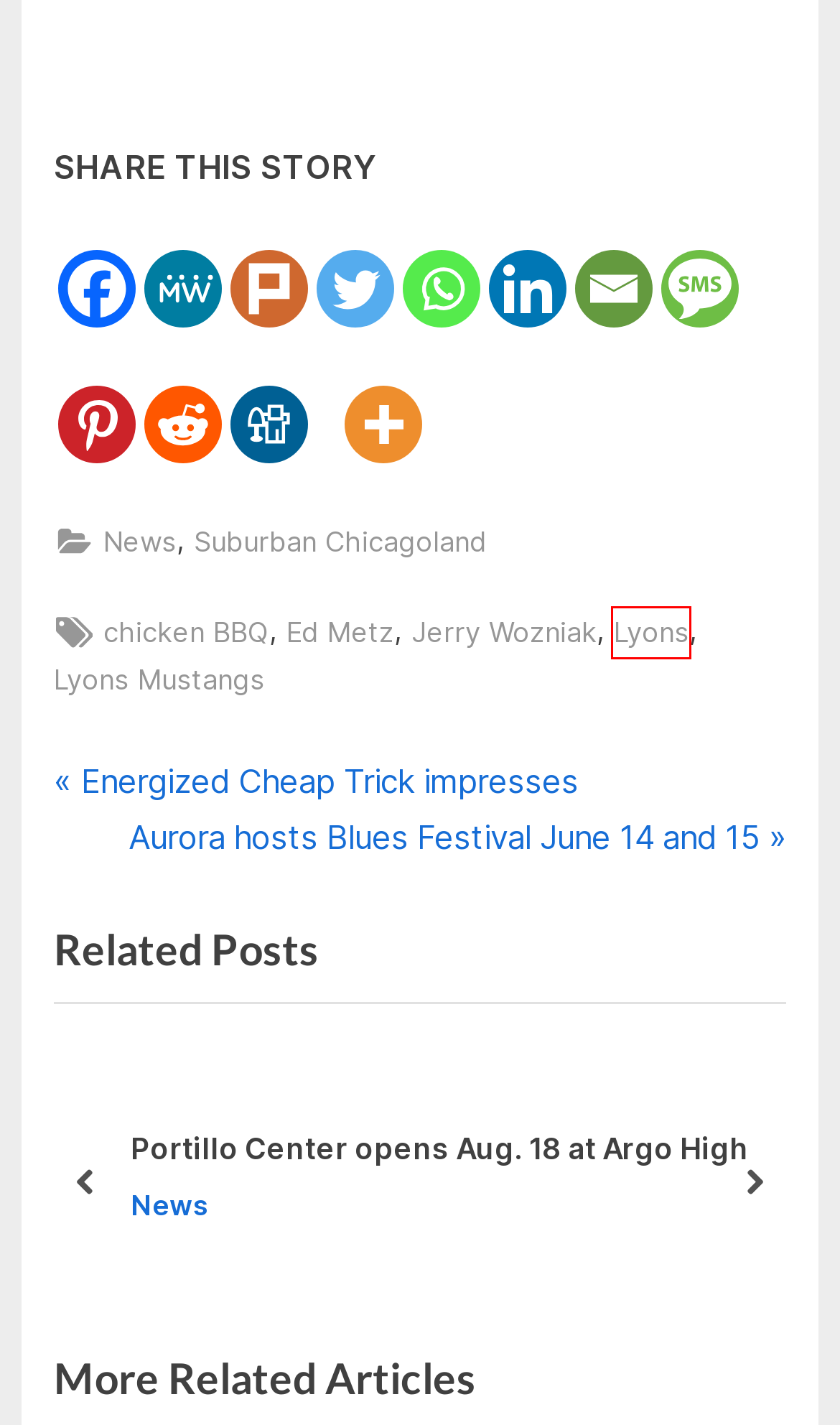Look at the given screenshot of a webpage with a red rectangle bounding box around a UI element. Pick the description that best matches the new webpage after clicking the element highlighted. The descriptions are:
A. Aurora hosts Blues Festival June 14 and 15 - Suburban Chicagoland
B. Energized Cheap Trick impresses - Suburban Chicagoland
C. Lyons Mustangs Archives - Suburban Chicagoland
D. Portillo Center opens Aug. 18 at Argo High - Suburban Chicagoland
E. Ed Metz Archives - Suburban Chicagoland
F. Jerry Wozniak Archives - Suburban Chicagoland
G. Lyons Archives - Suburban Chicagoland
H. chicken BBQ Archives - Suburban Chicagoland

G